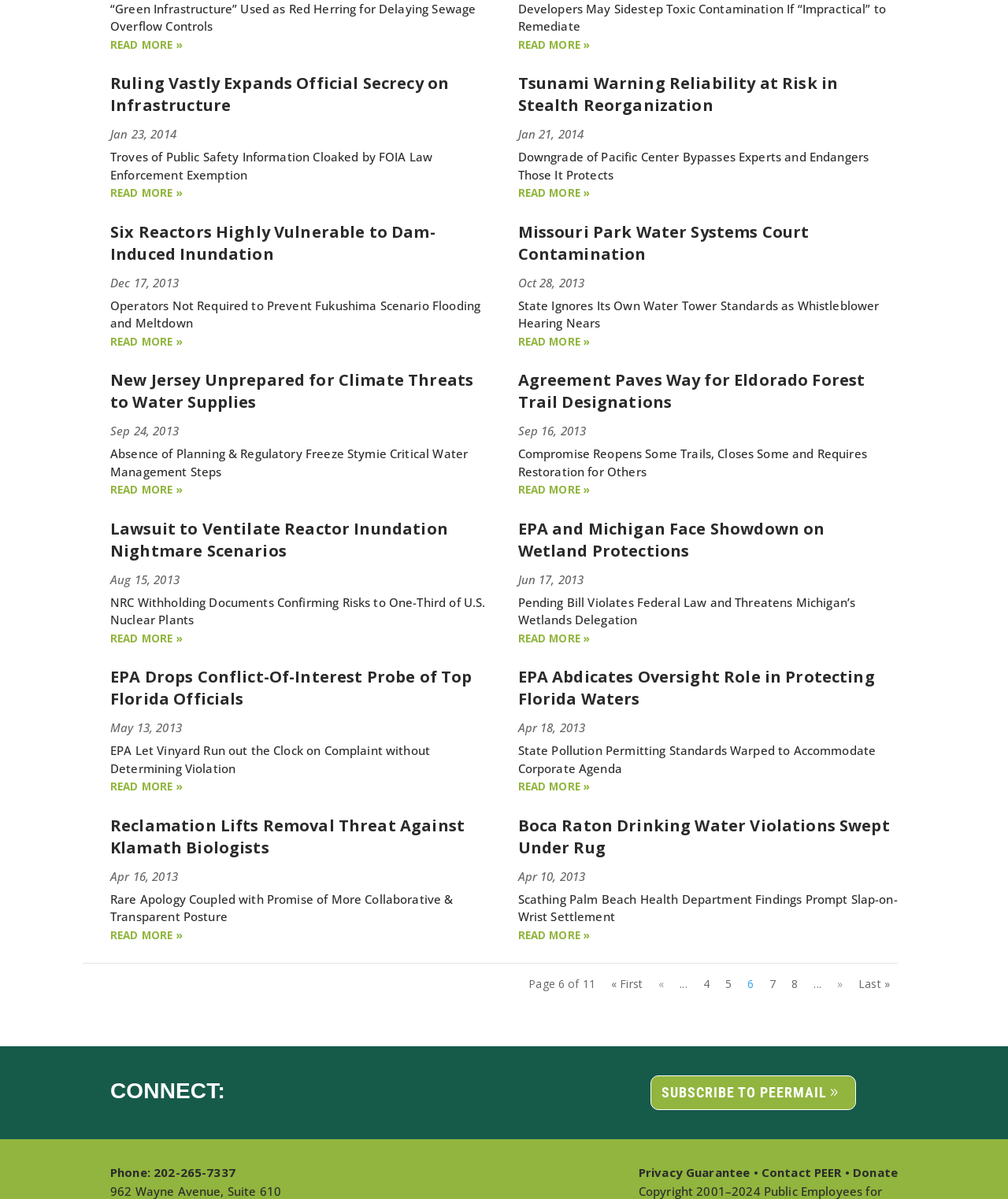Locate the bounding box of the UI element described by: "read more" in the given webpage screenshot.

[0.109, 0.774, 0.181, 0.786]